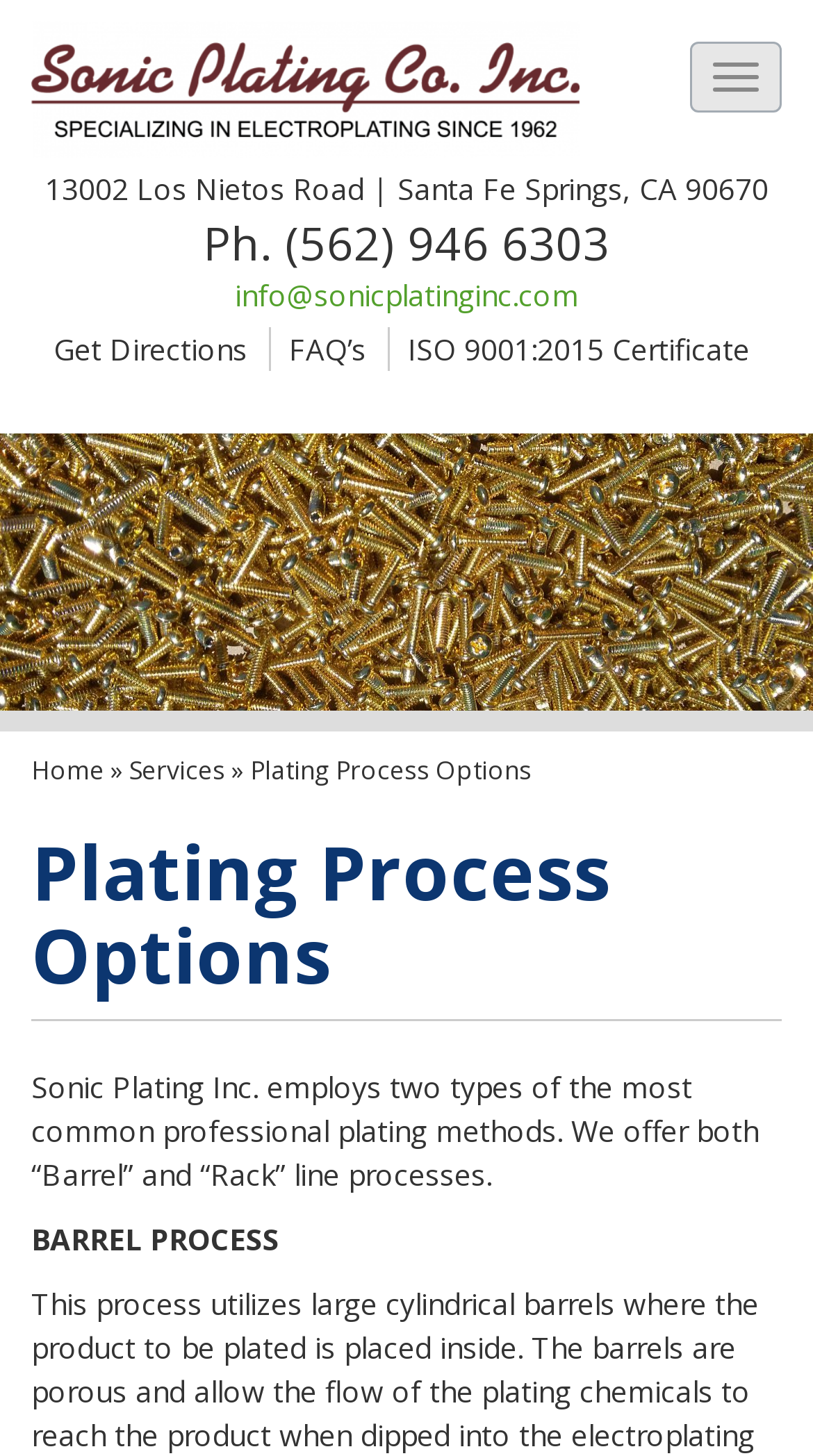Please locate the bounding box coordinates of the element that should be clicked to achieve the given instruction: "view ISO 9001:2015 Certificate".

[0.501, 0.226, 0.922, 0.253]